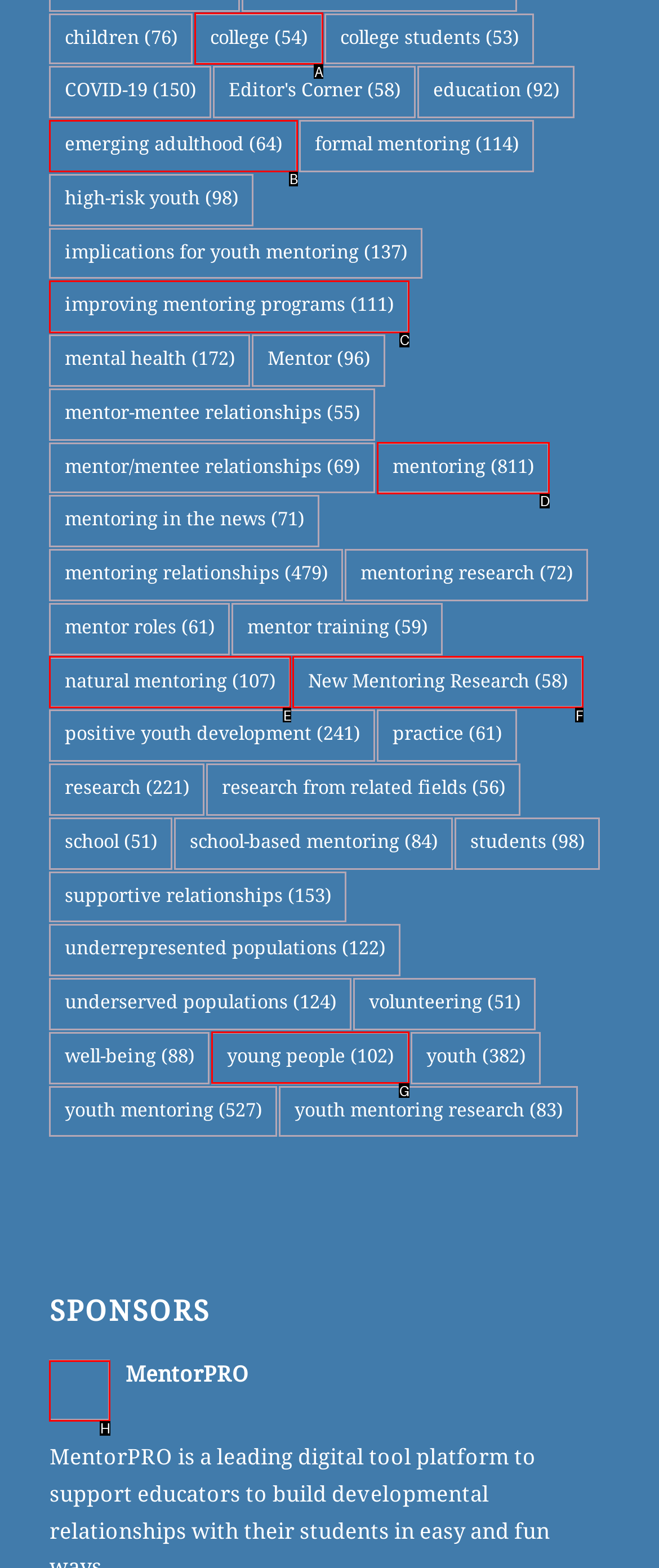Decide which HTML element to click to complete the task: View 'mentoring' articles Provide the letter of the appropriate option.

D